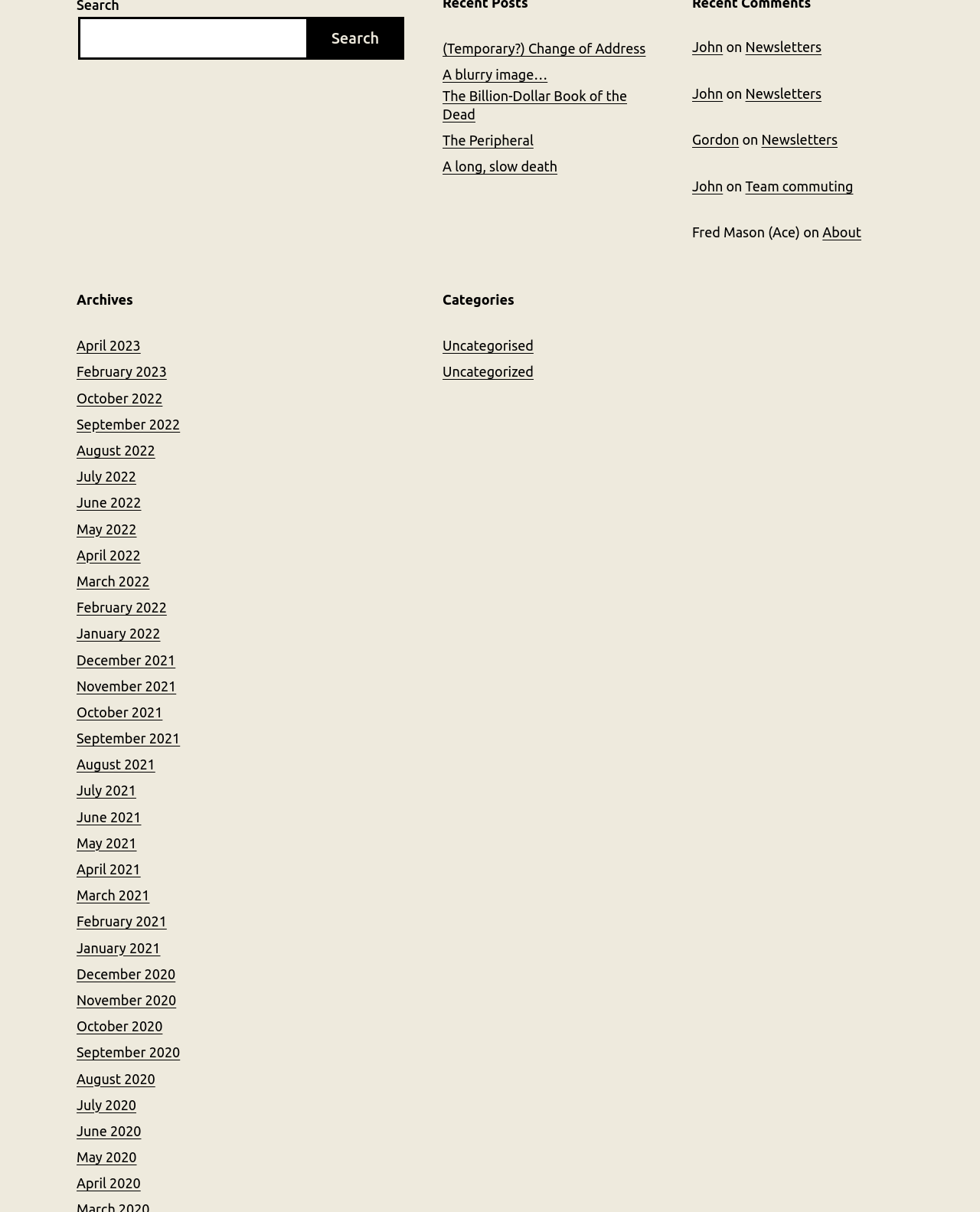Determine the bounding box coordinates in the format (top-left x, top-left y, bottom-right x, bottom-right y). Ensure all values are floating point numbers between 0 and 1. Identify the bounding box of the UI element described by: Subscribe

None